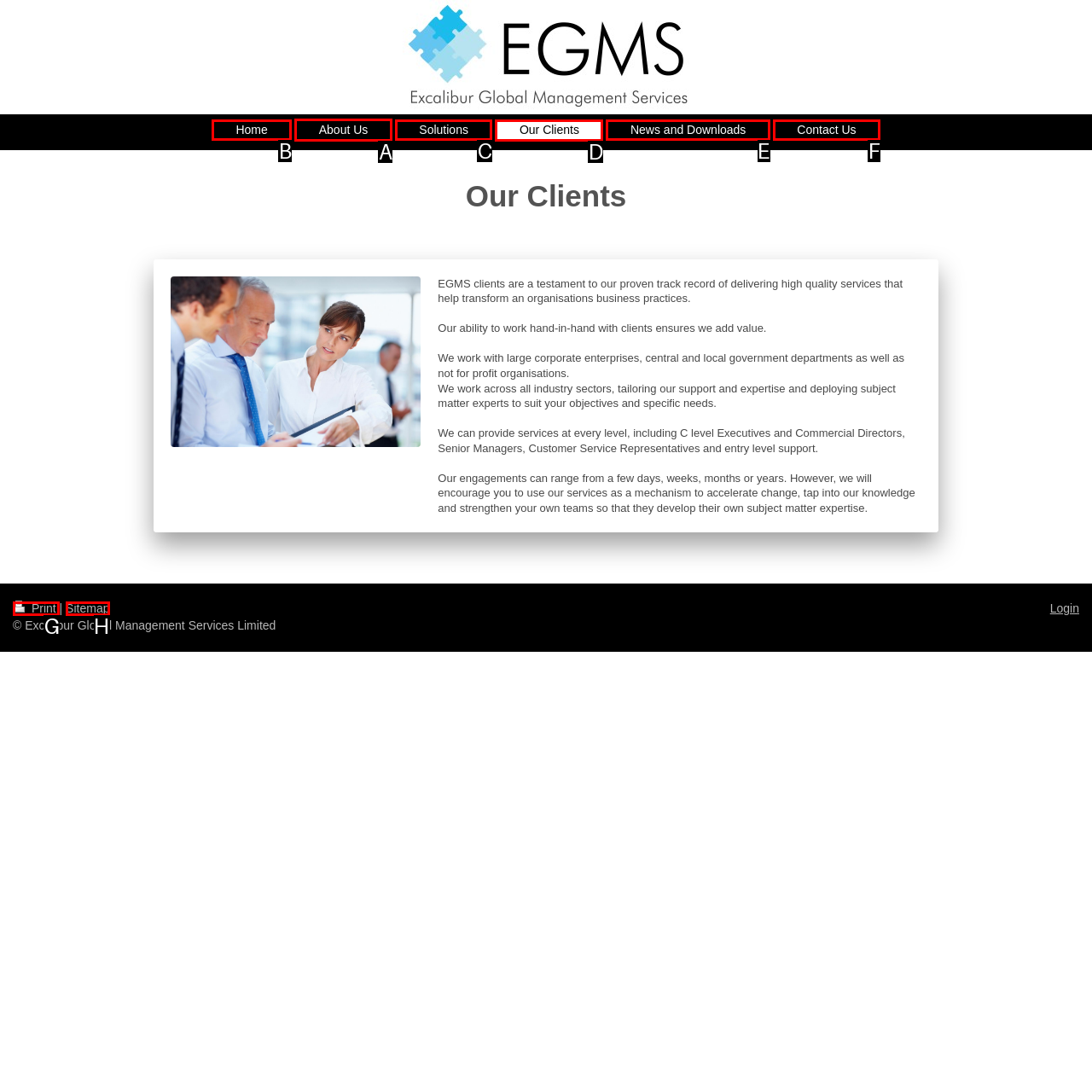Tell me which one HTML element I should click to complete the following task: learn about the company Answer with the option's letter from the given choices directly.

A